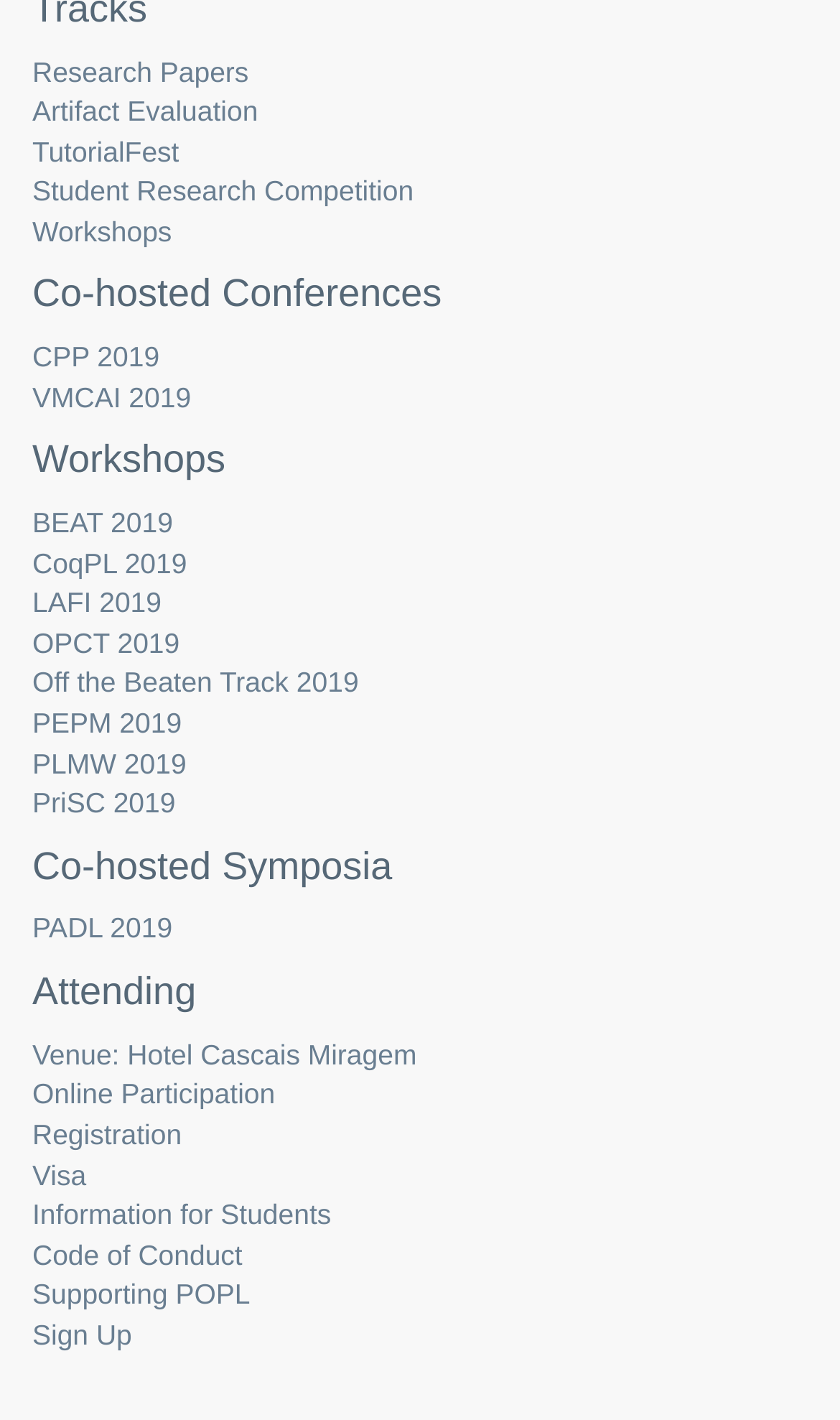Use a single word or phrase to answer the question:
How many links are there on the webpage?

24